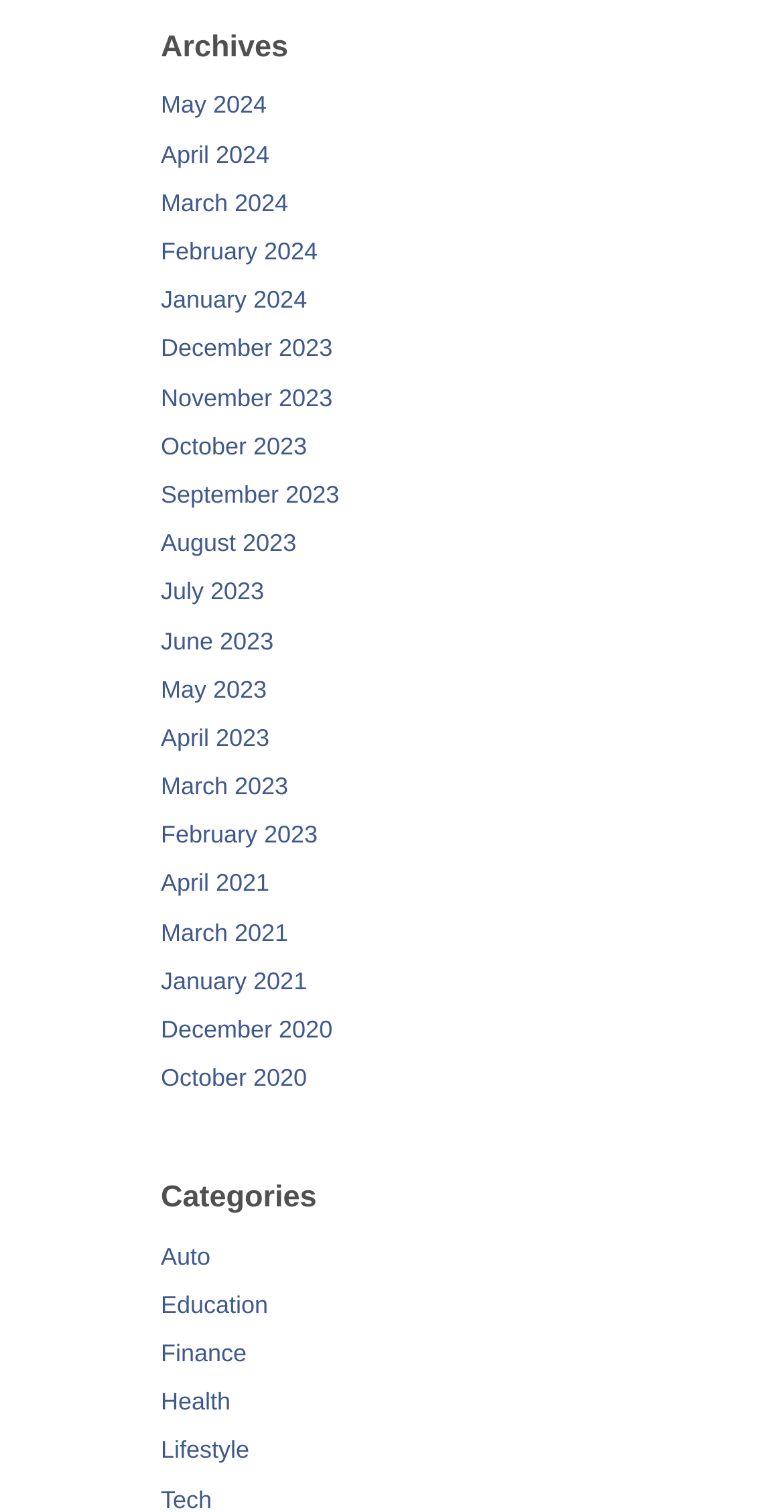Examine the image and give a thorough answer to the following question:
How many months are listed?

I counted the number of links with month names, starting from May 2024 to December 2020, and found 18 months listed.